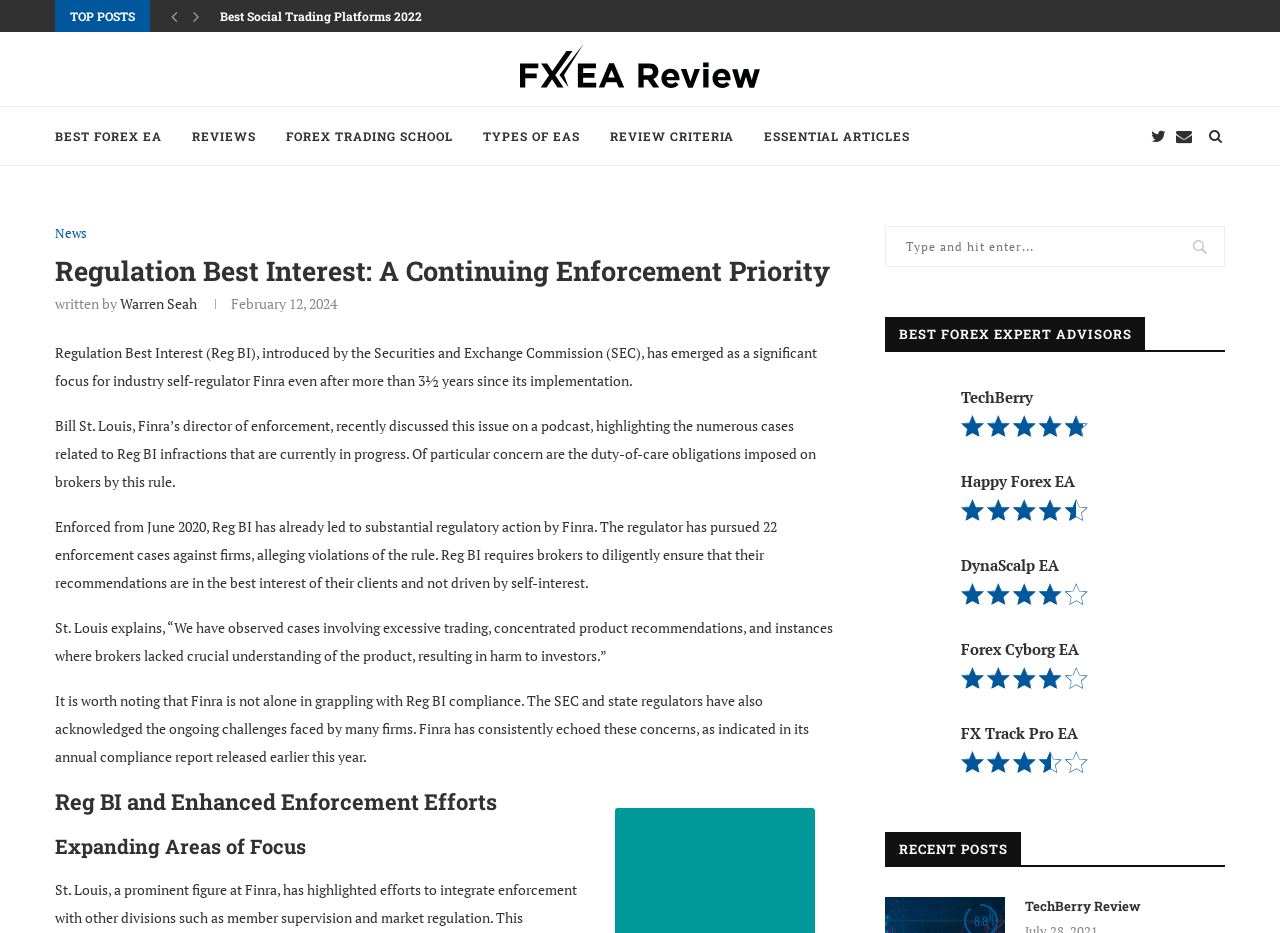What is the topic of the 'BEST FOREX EXPERT ADVISORS' section?
Using the image, respond with a single word or phrase.

Forex EA